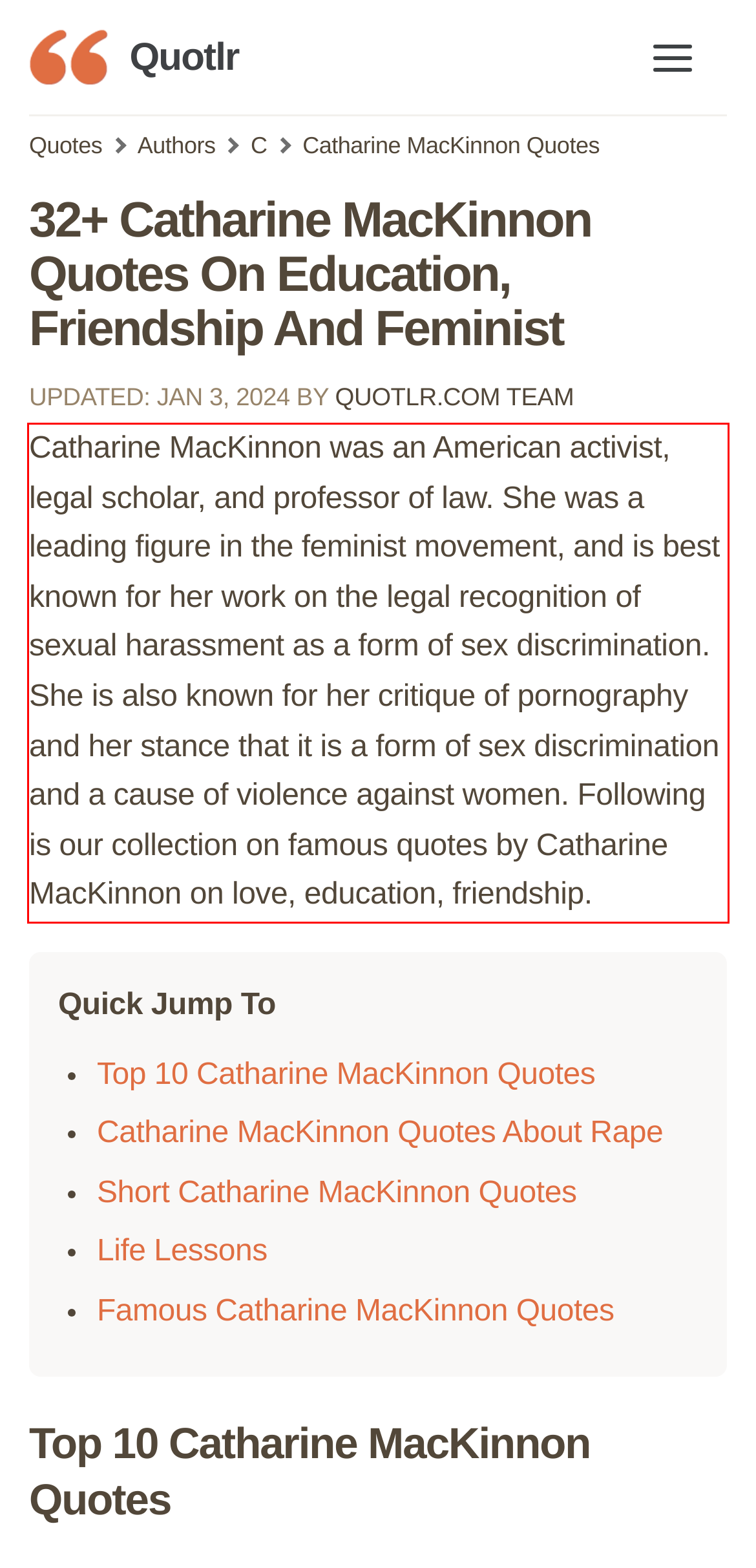Identify and transcribe the text content enclosed by the red bounding box in the given screenshot.

Catharine MacKinnon was an American activist, legal scholar, and professor of law. She was a leading figure in the feminist movement, and is best known for her work on the legal recognition of sexual harassment as a form of sex discrimination. She is also known for her critique of pornography and her stance that it is a form of sex discrimination and a cause of violence against women. Following is our collection on famous quotes by Catharine MacKinnon on love, education, friendship.